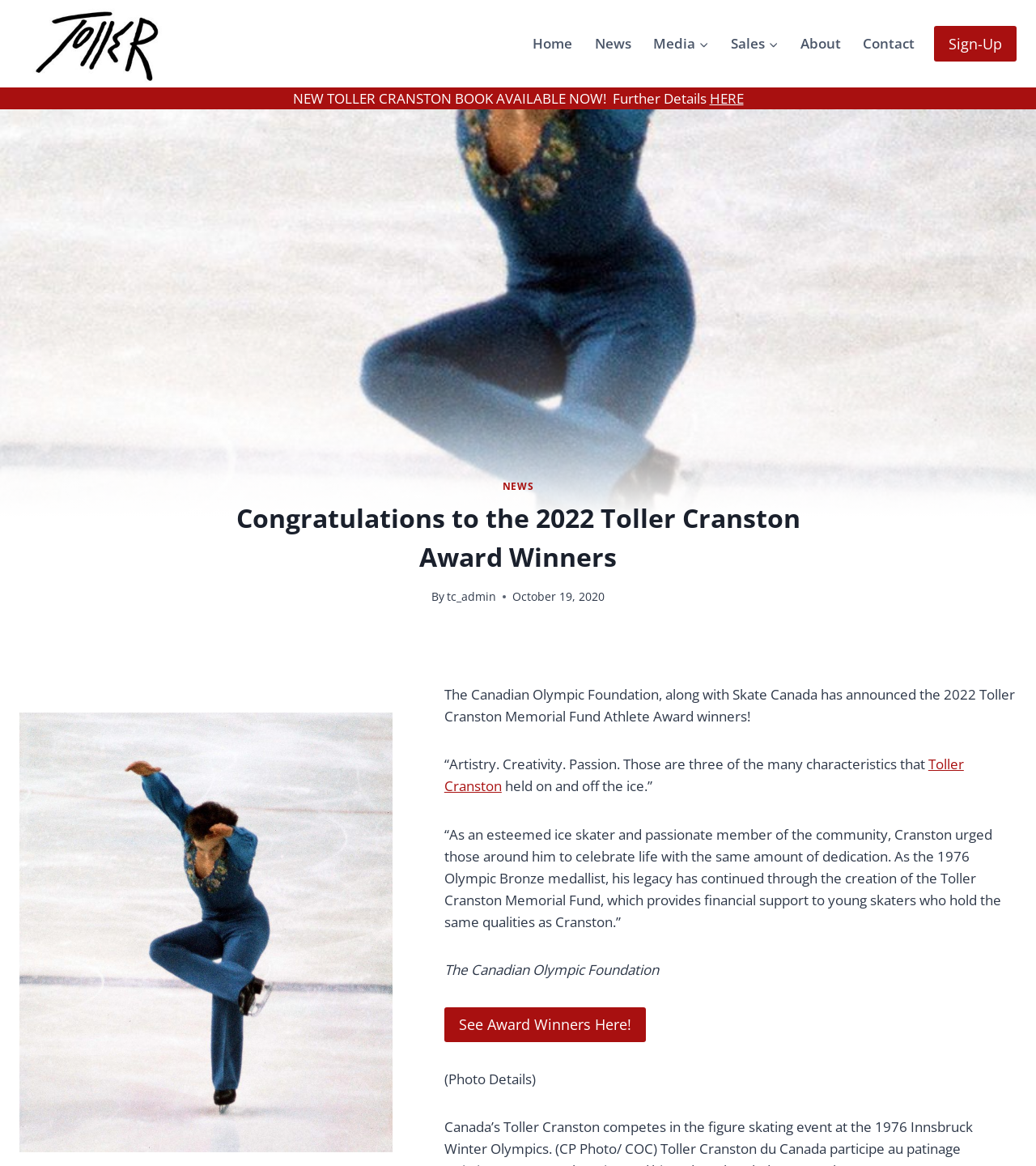Find the bounding box coordinates of the element you need to click on to perform this action: 'Read more about the Toller Cranston Award Winners'. The coordinates should be represented by four float values between 0 and 1, in the format [left, top, right, bottom].

[0.429, 0.864, 0.623, 0.894]